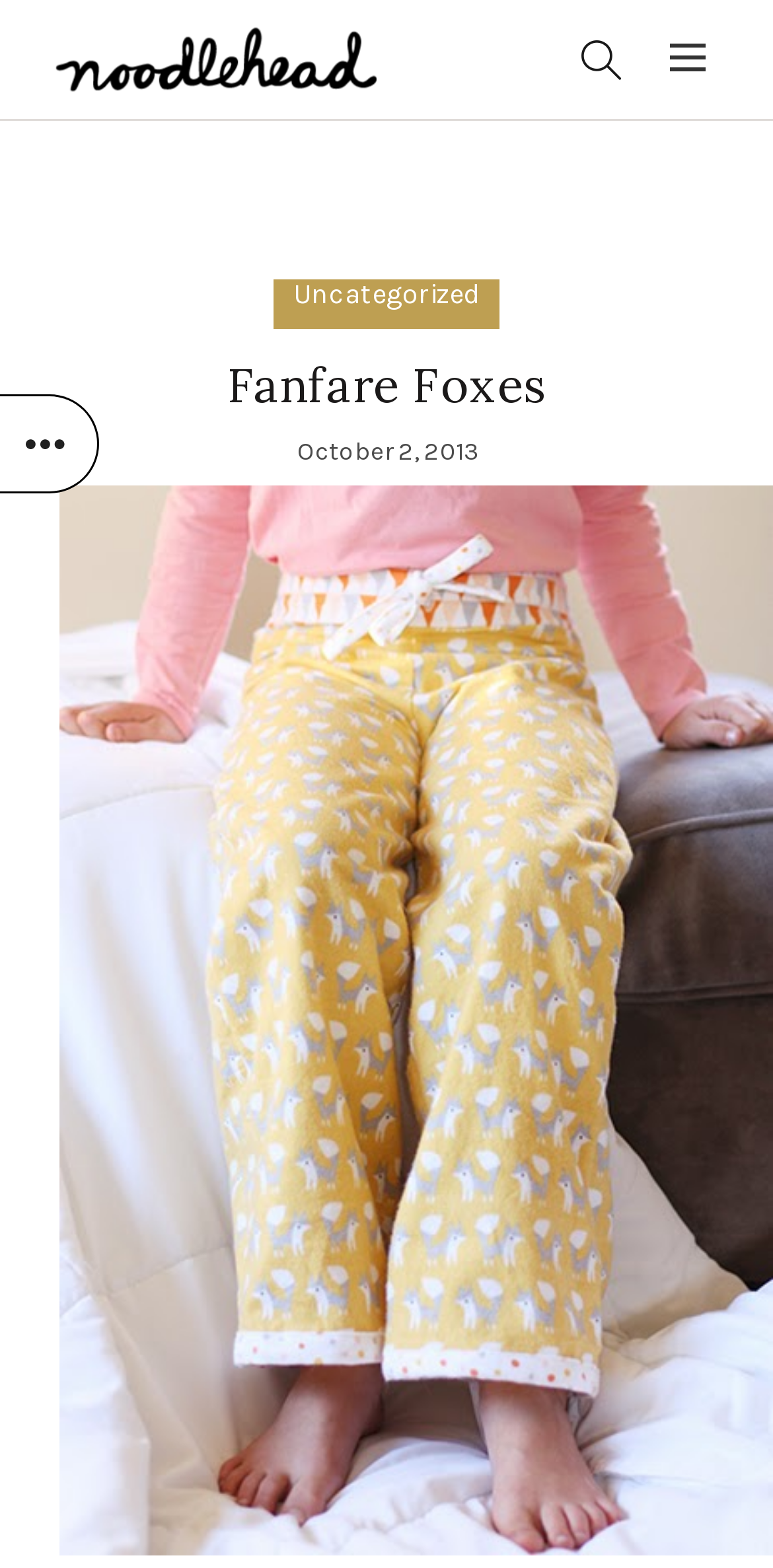What is the purpose of the icon?
Look at the image and respond to the question as thoroughly as possible.

The purpose of the icon cannot be determined with certainty based on the given webpage, but it is likely that it is a social media or sharing icon due to its location and design.